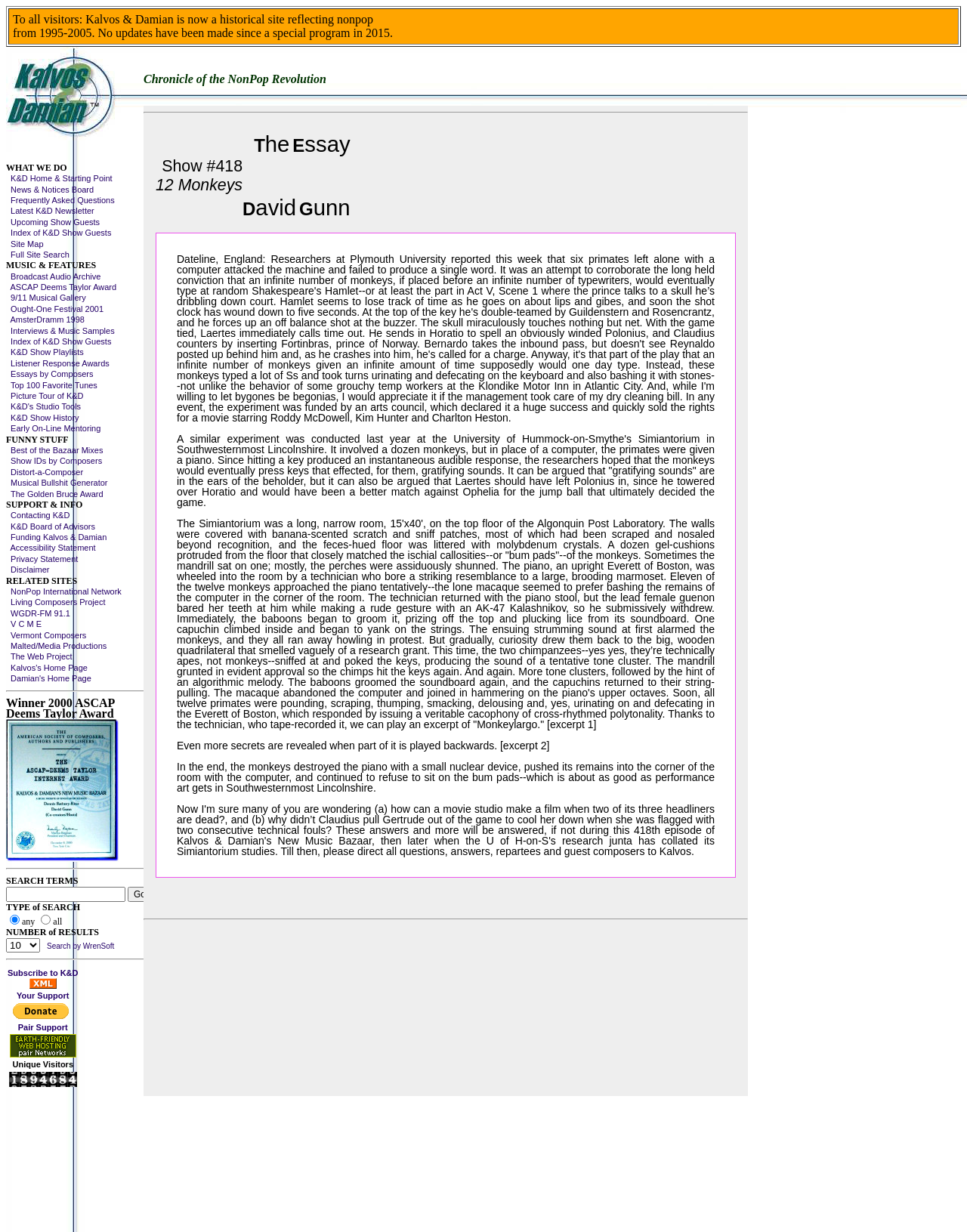What is the status of the website?
Provide a detailed and extensive answer to the question.

I inferred this answer by reading the text element at the top of the webpage, which states that 'Kalvos & Damian is now a historical site reflecting nonpop from 1995-2005. No updates have been made since a special program in 2015.'